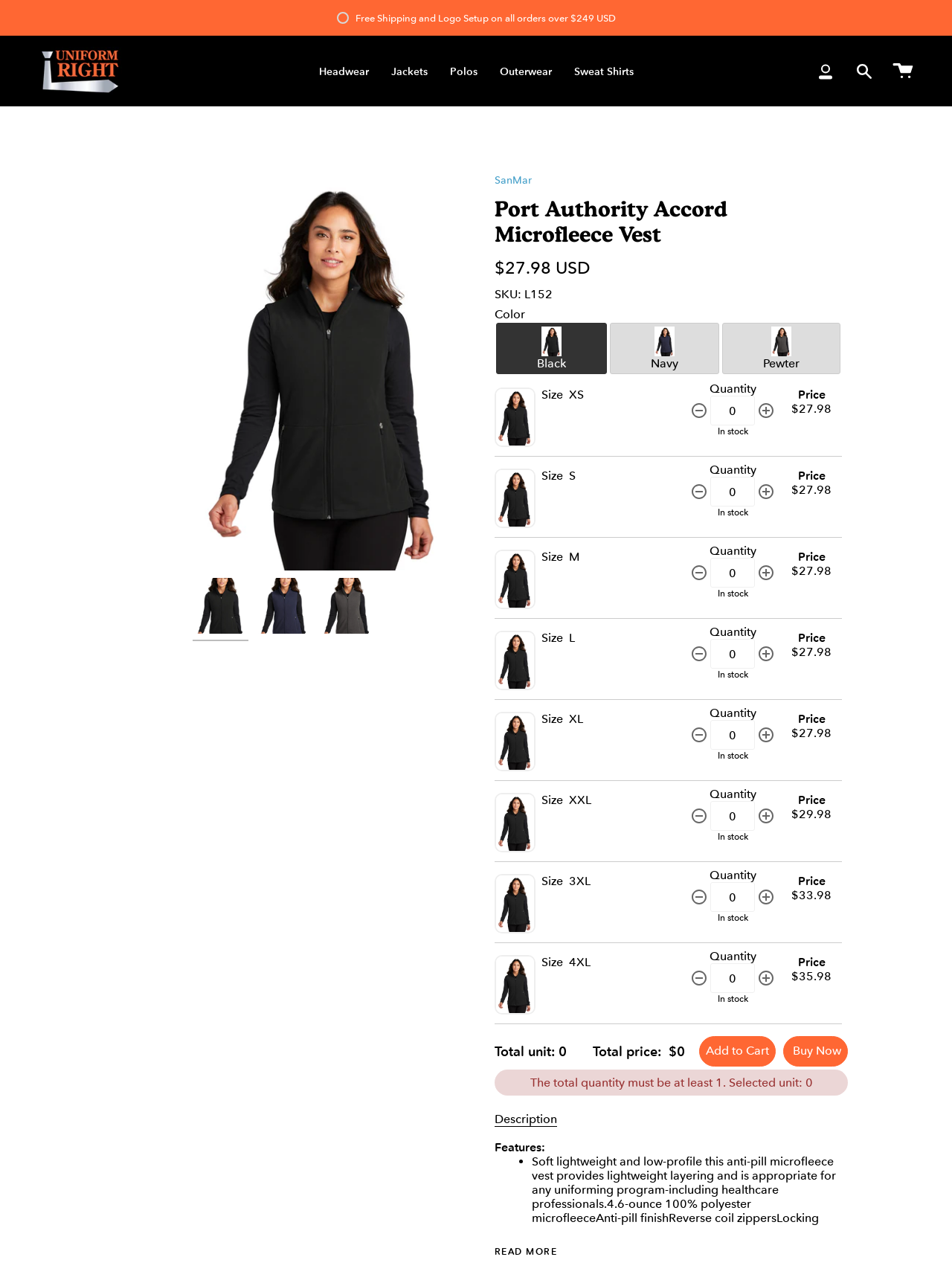Predict the bounding box coordinates of the area that should be clicked to accomplish the following instruction: "Increase the quantity of the product". The bounding box coordinates should consist of four float numbers between 0 and 1, i.e., [left, top, right, bottom].

[0.746, 0.308, 0.793, 0.331]